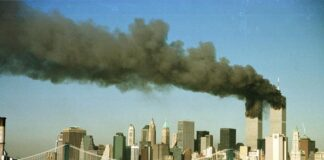What is the significance of the date September 11, 2001?
Please give a detailed and elaborate answer to the question.

The caption highlights the importance of September 11, 2001, as a day that profoundly altered the course of American history and international relations, making it a pivotal moment in modern history.